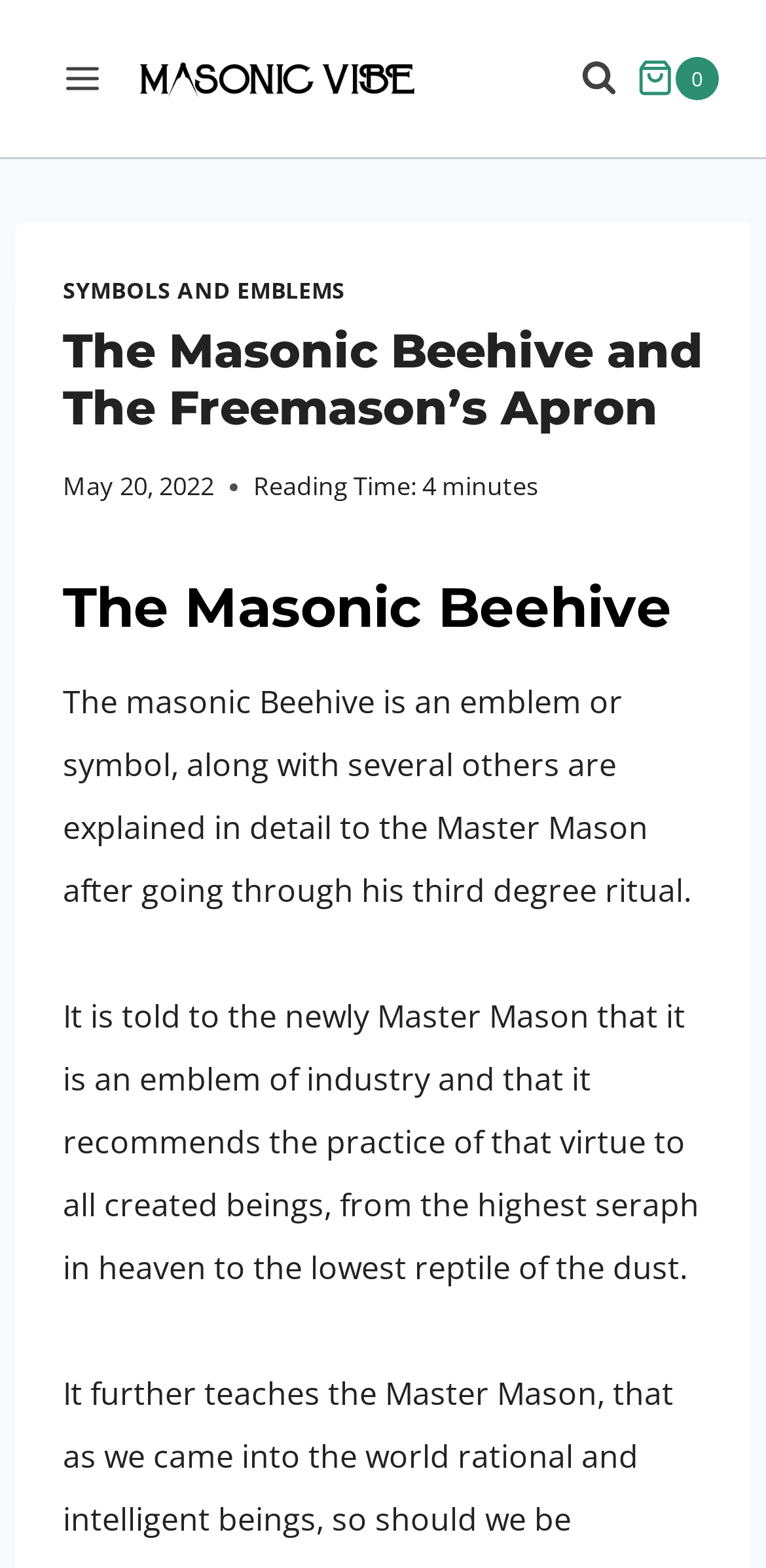Elaborate on the webpage's design and content in a detailed caption.

The webpage is about the Masonic Beehive and its significance in Freemasonry. At the top left, there is a button to open the menu, and next to it, a link to "MASONIC VIBE" with an accompanying image. On the top right, there is a button to view the search form and a link to the shopping cart with an image and a text indicating that the cart is empty.

Below the top navigation, there is a header section with a link to "SYMBOLS AND EMBLEMS" and a heading that reads "The Masonic Beehive and The Freemason’s Apron". The date "May 20, 2022" is displayed, along with the reading time of 4 minutes.

The main content of the webpage is divided into sections. The first section has a heading "The Masonic Beehive" and a paragraph of text that explains the significance of the Masonic Beehive as an emblem or symbol, which is explained in detail to Master Masons after their third-degree ritual. The second section continues to describe the Masonic Beehive, stating that it represents industry and recommends the practice of that virtue to all created beings.